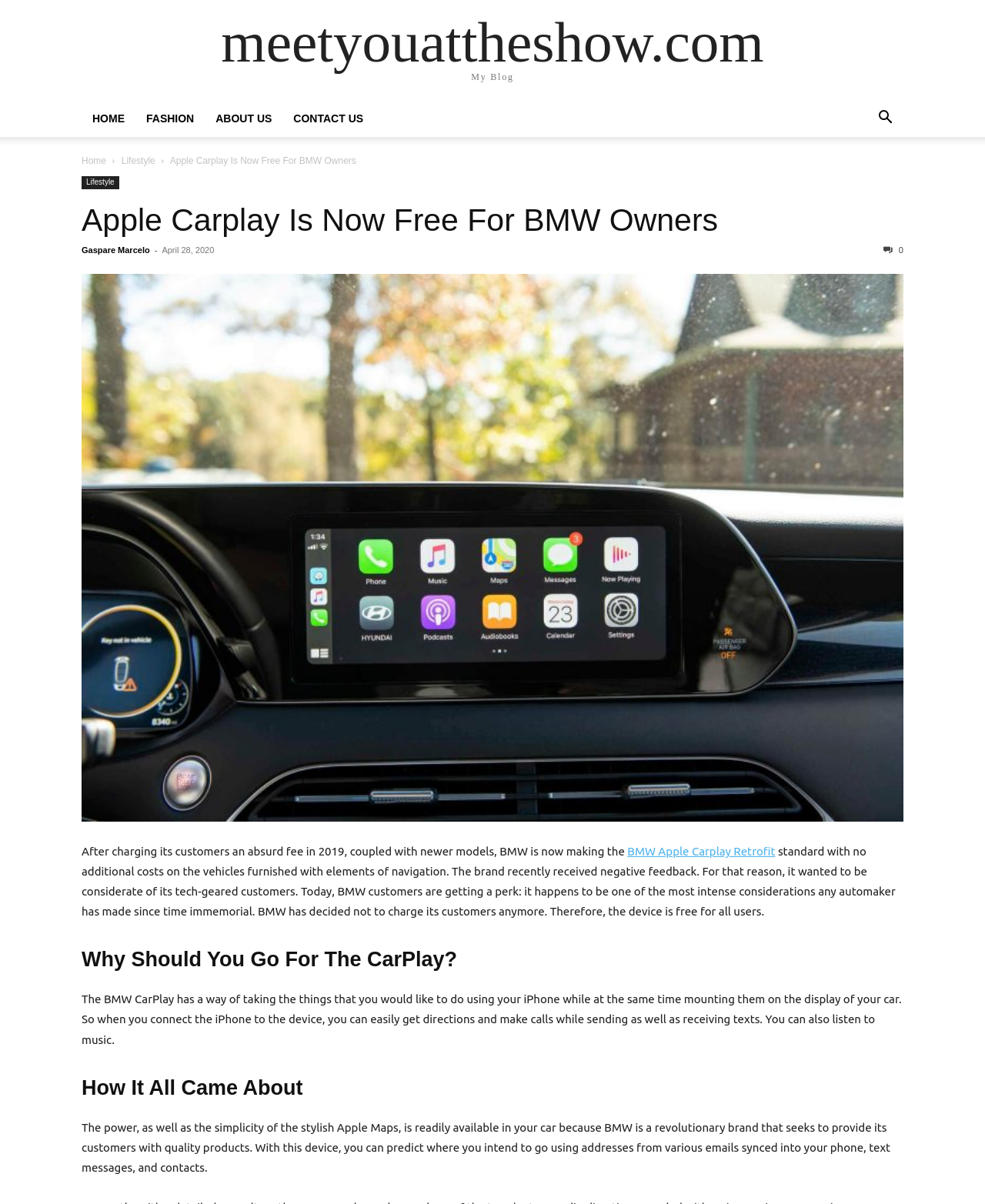What is the date of the article?
Kindly offer a comprehensive and detailed response to the question.

I found the answer by looking at the time element with the text 'April 28, 2020' at coordinates [0.164, 0.204, 0.217, 0.212]. This element is a child of the header element and is likely to be the date of the article.